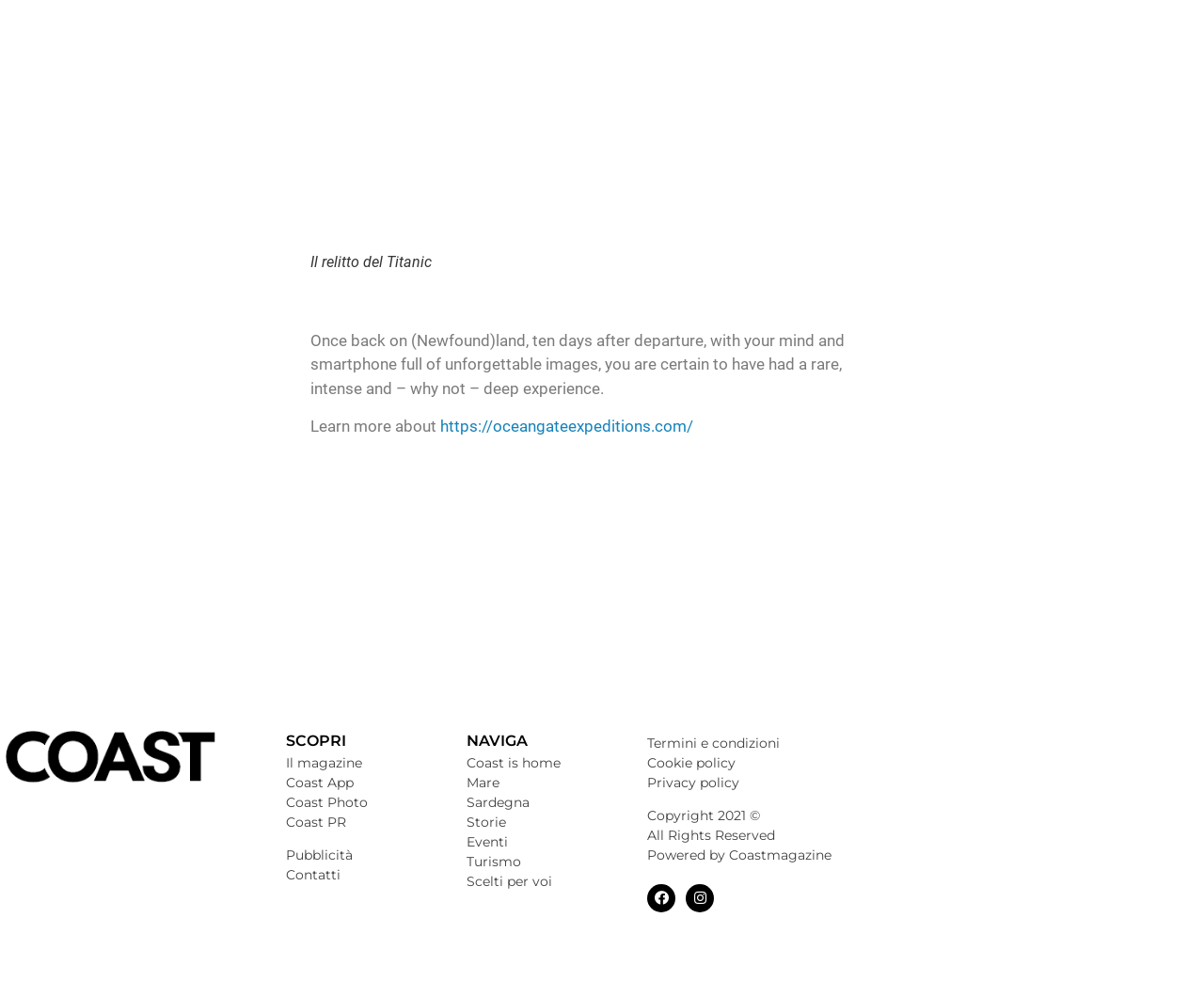Determine the bounding box coordinates for the UI element described. Format the coordinates as (top-left x, top-left y, bottom-right x, bottom-right y) and ensure all values are between 0 and 1. Element description: Coast PR

[0.238, 0.816, 0.288, 0.833]